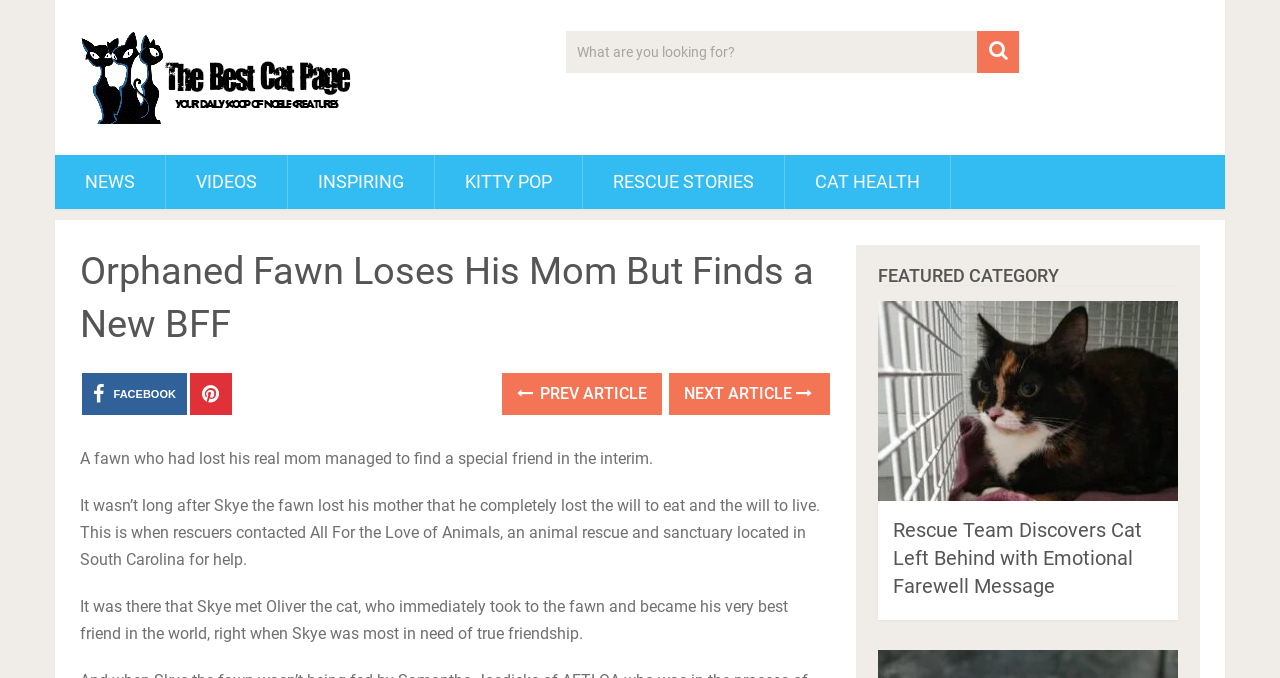Select the bounding box coordinates of the element I need to click to carry out the following instruction: "Go to NEWS page".

[0.043, 0.229, 0.129, 0.308]